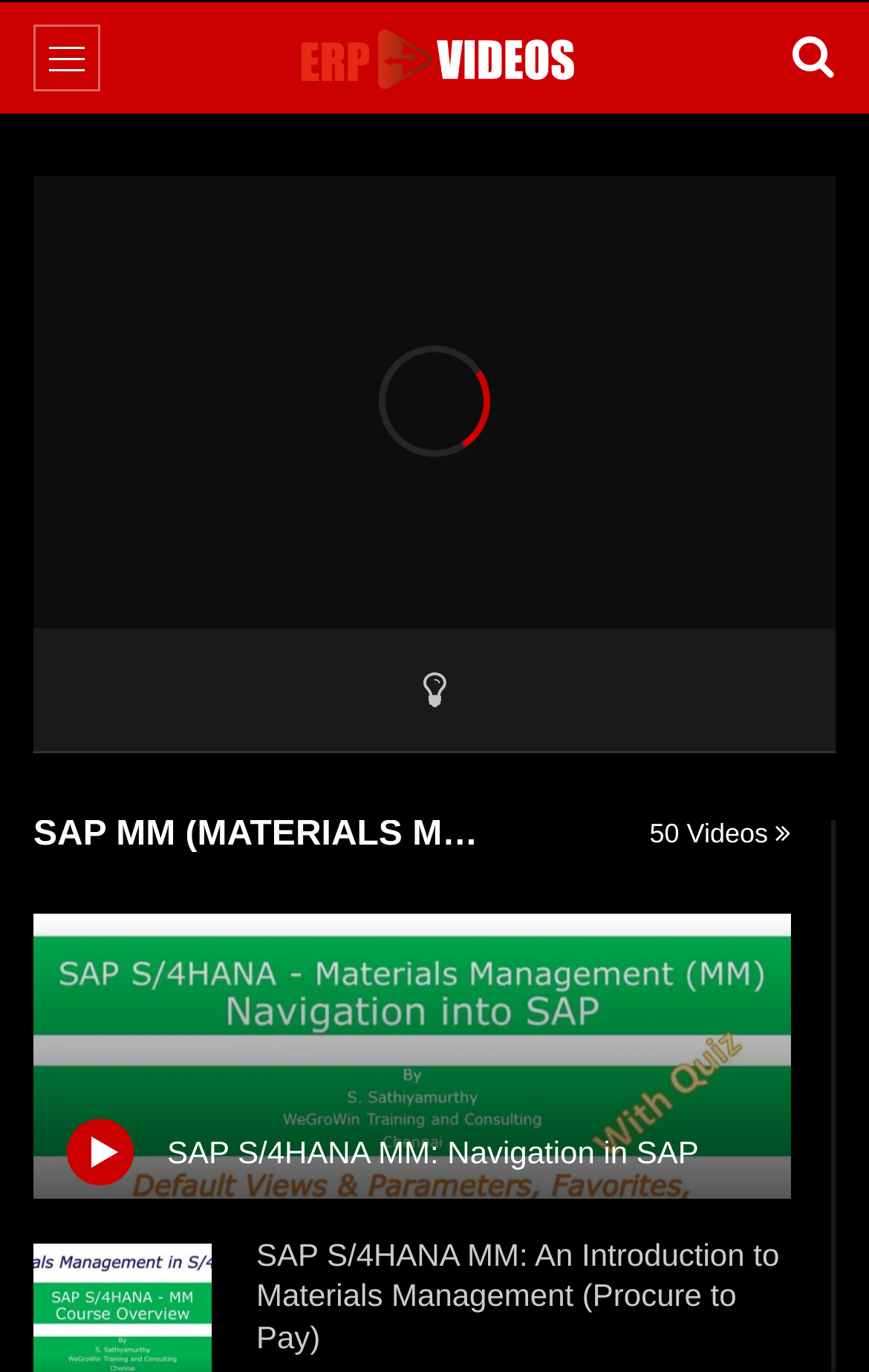Predict the bounding box coordinates of the UI element that matches this description: "title="Search"". The coordinates should be in the format [left, top, right, bottom] with each value between 0 and 1.

[0.872, 0.002, 1.0, 0.083]